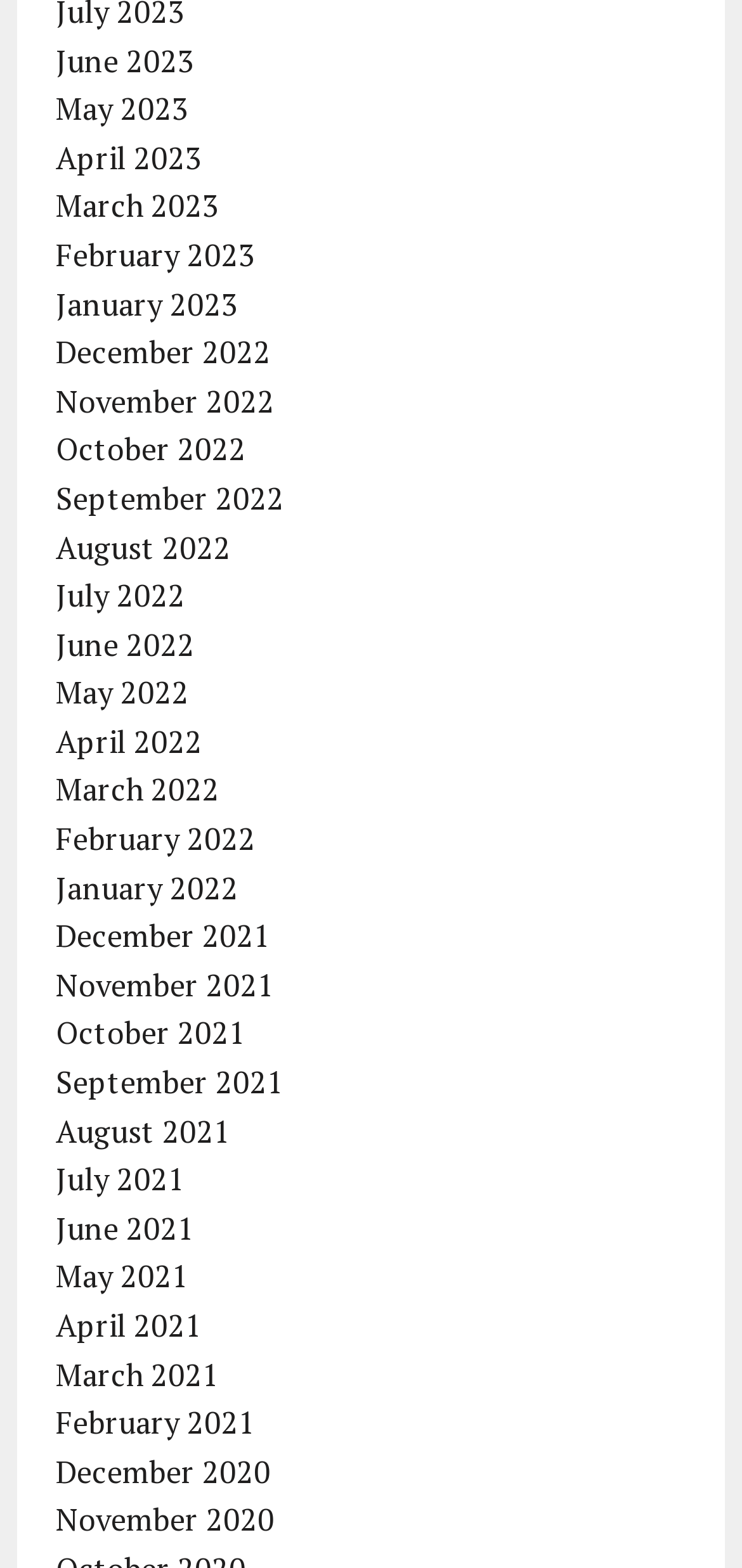How many months are listed on the webpage?
From the details in the image, answer the question comprehensively.

I counted the number of links on the webpage, and there are 24 links, each representing a month from June 2021 to December 2020.